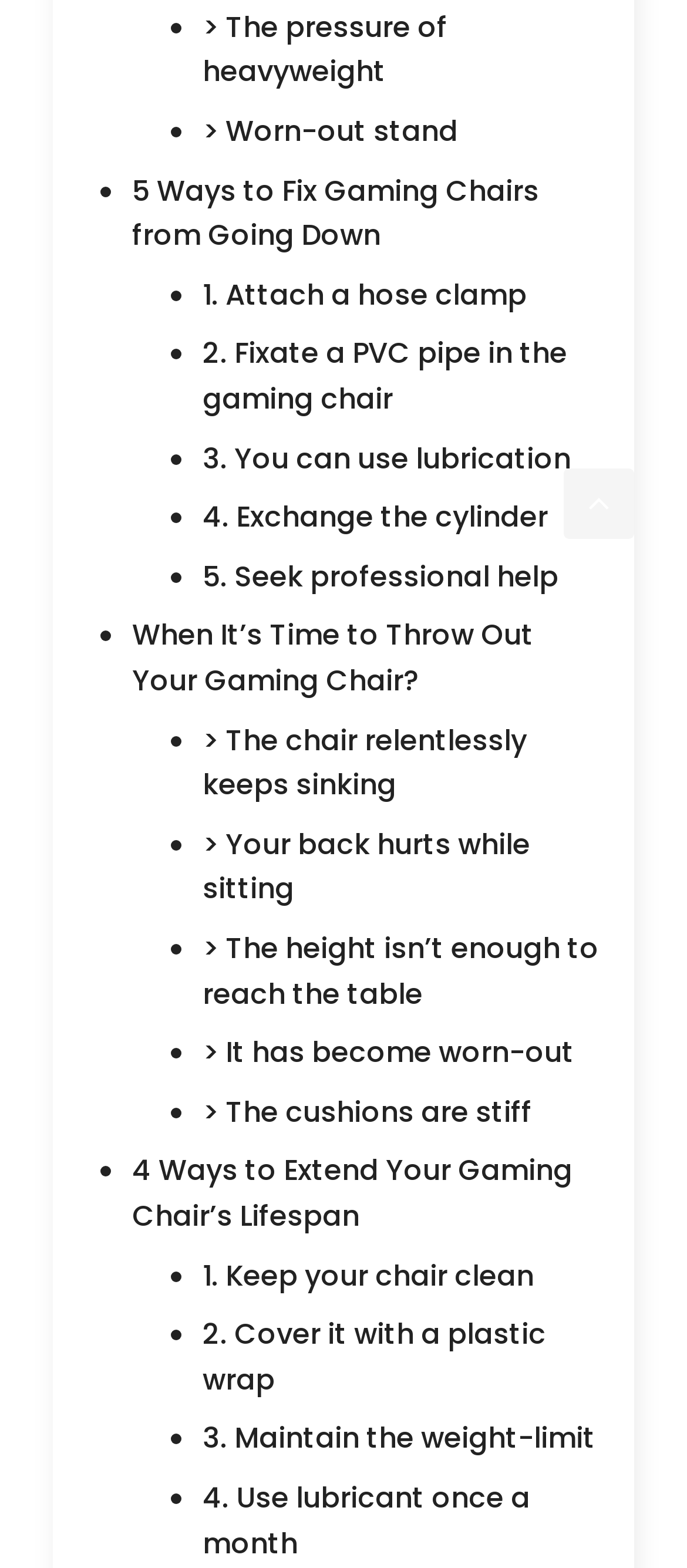Locate the bounding box coordinates of the element you need to click to accomplish the task described by this instruction: "Learn about '4 Ways to Extend Your Gaming Chair’s Lifespan'".

[0.192, 0.734, 0.833, 0.788]